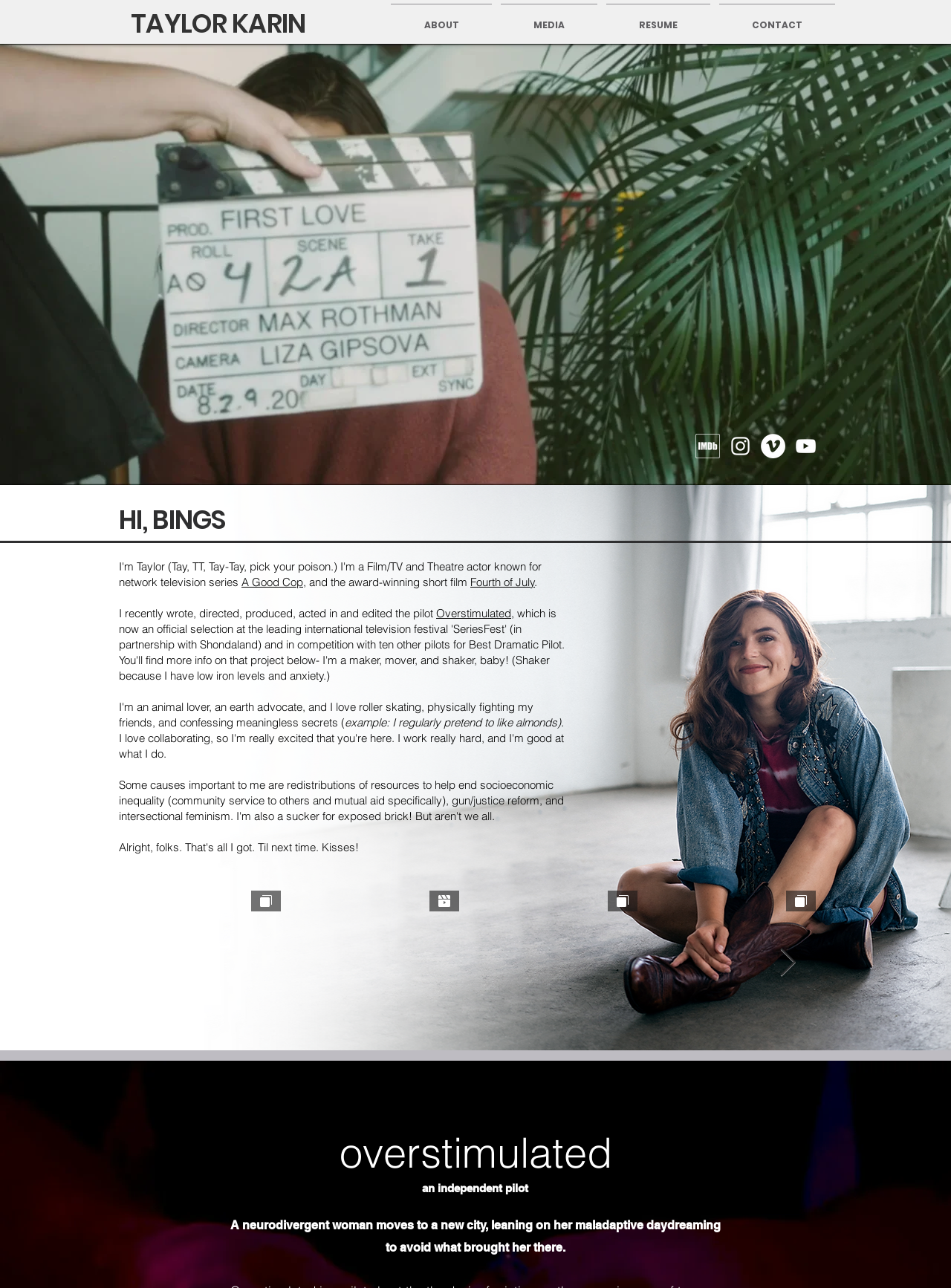Refer to the image and provide an in-depth answer to the question:
What are the social media platforms listed?

The social media platforms are listed in the 'Social Bar' section, which contains links to IMDB, Instagram, Vimeo, and YouTube, each with its corresponding logo.